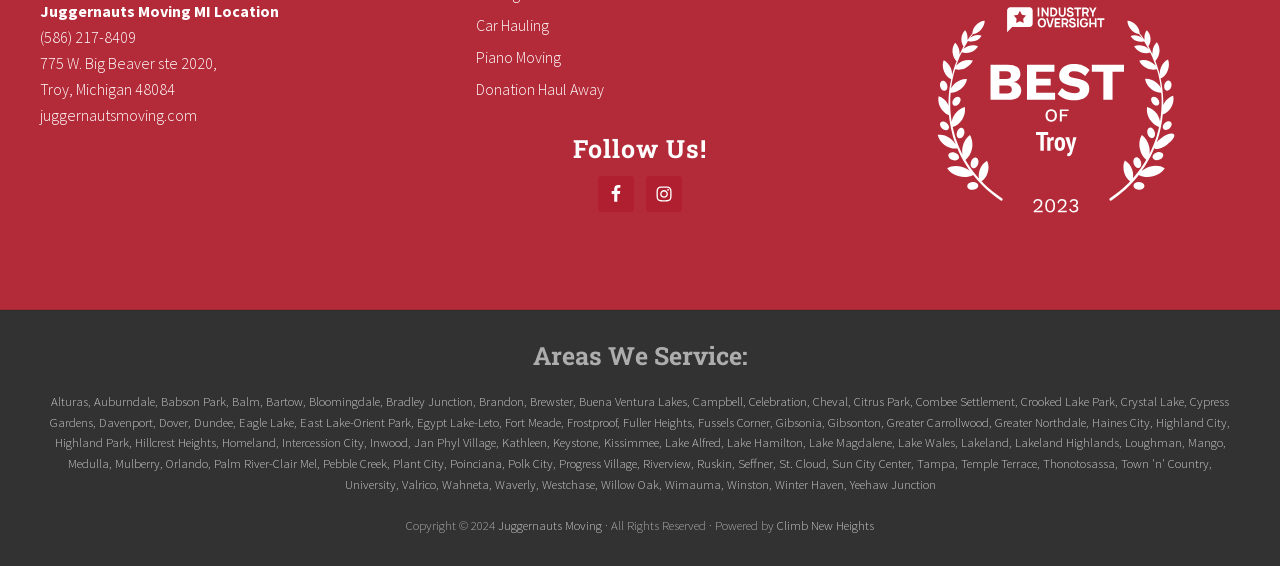Identify the bounding box coordinates of the HTML element based on this description: "Bartow".

[0.208, 0.694, 0.237, 0.722]